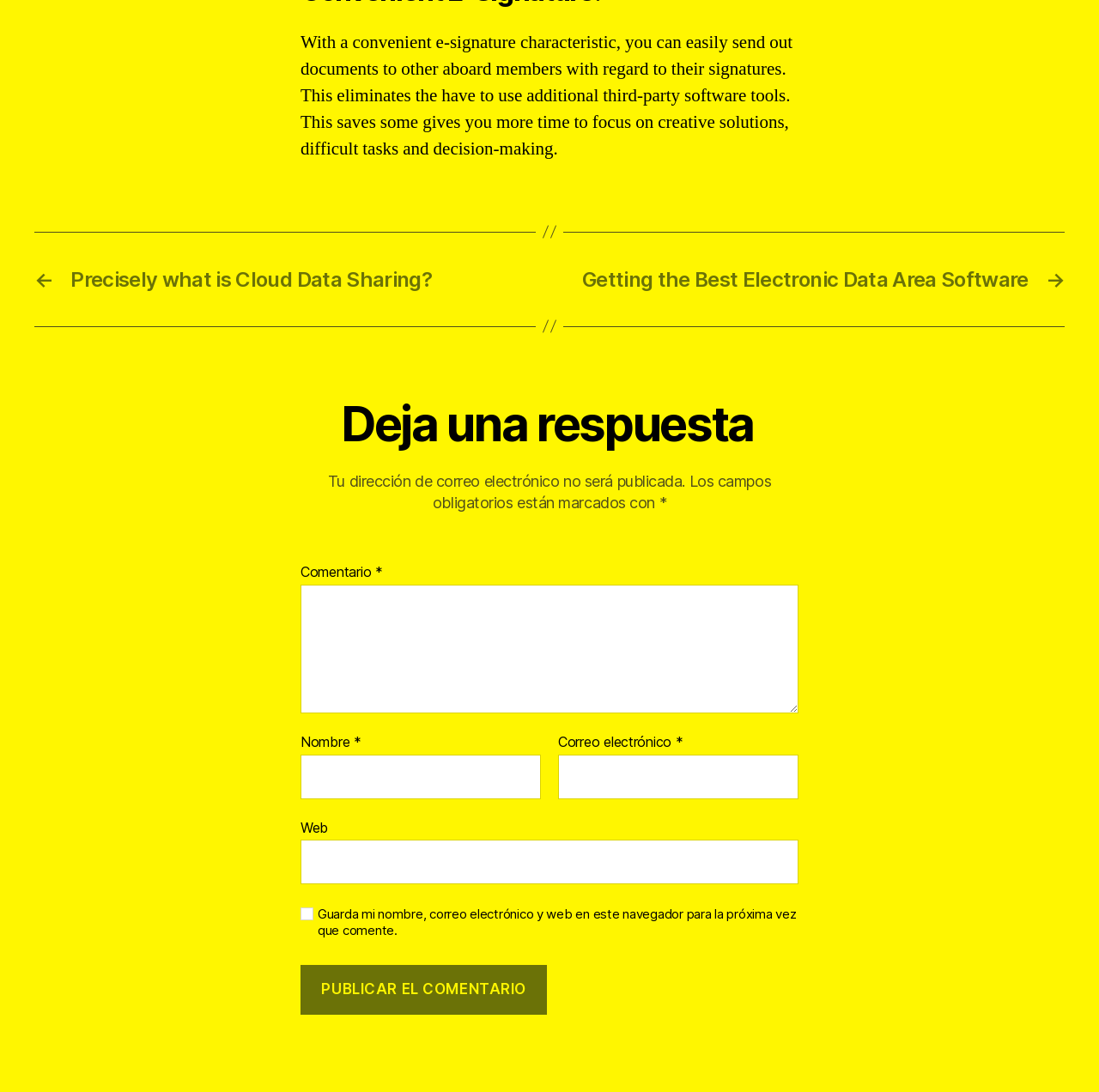Given the element description parent_node: Web name="url", predict the bounding box coordinates for the UI element in the webpage screenshot. The format should be (top-left x, top-left y, bottom-right x, bottom-right y), and the values should be between 0 and 1.

[0.273, 0.769, 0.727, 0.81]